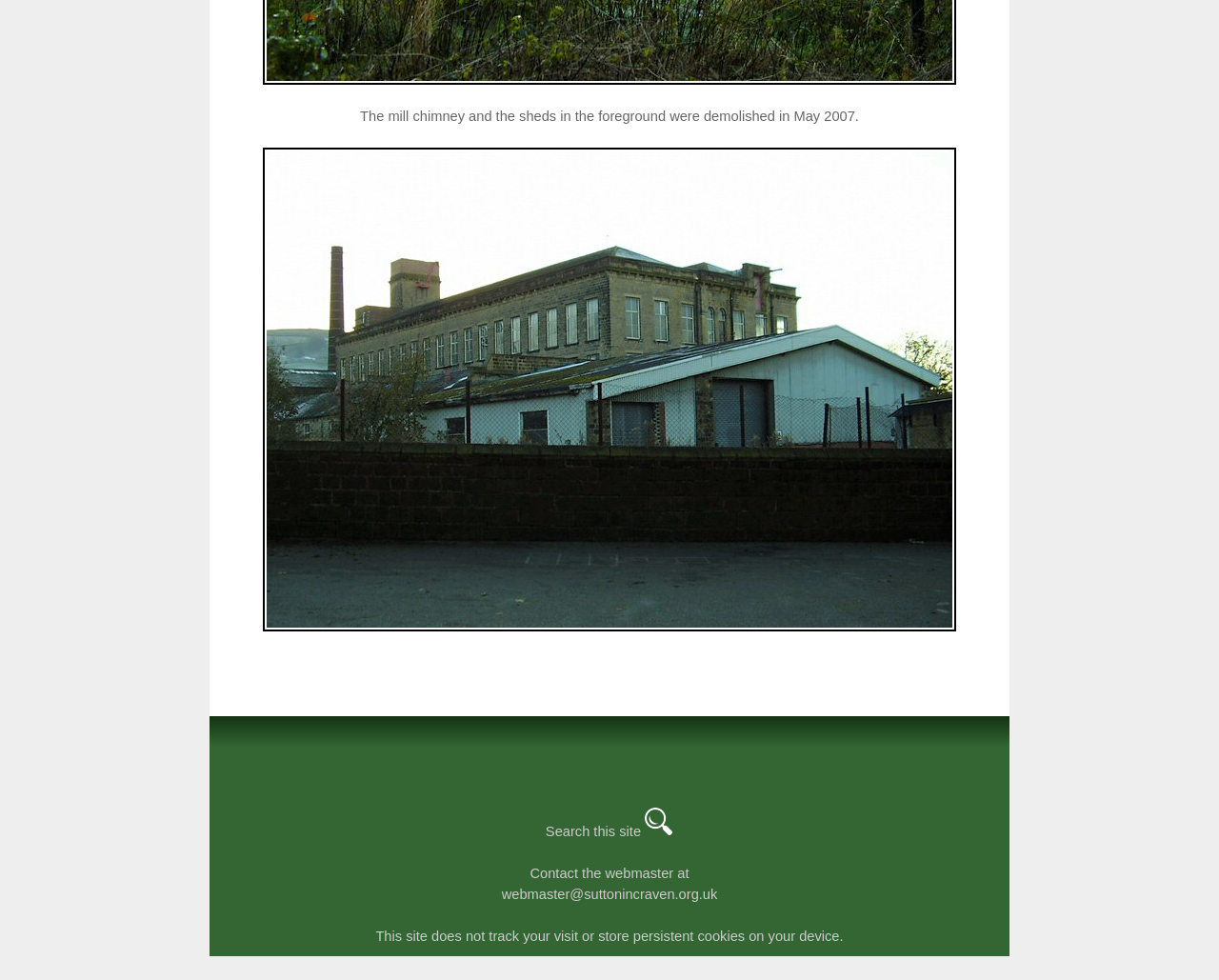Identify the bounding box for the UI element specified in this description: "Search this site". The coordinates must be four float numbers between 0 and 1, formatted as [left, top, right, bottom].

[0.444, 0.821, 0.556, 0.856]